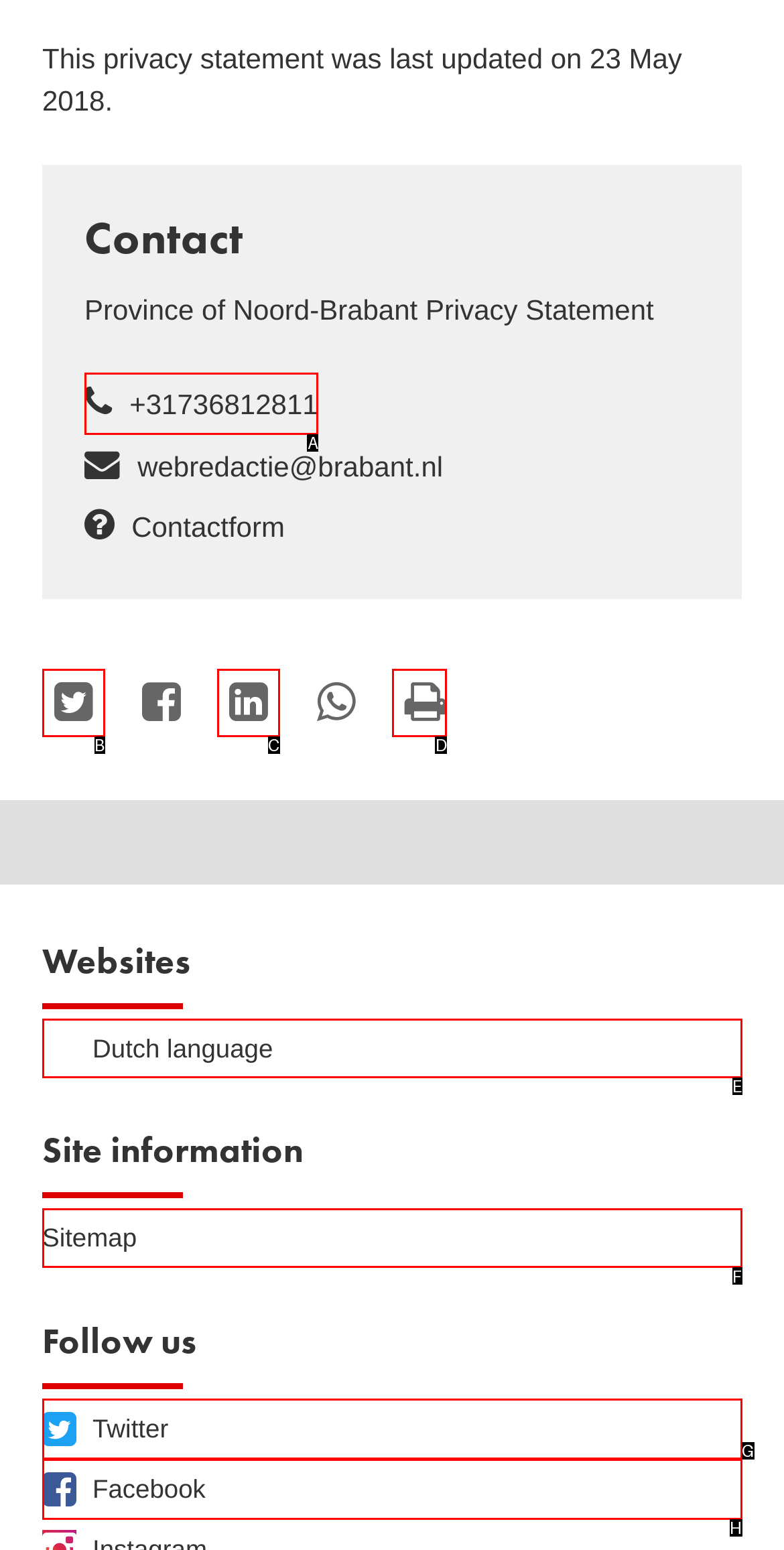Which option corresponds to the following element description: Dutch language?
Please provide the letter of the correct choice.

E